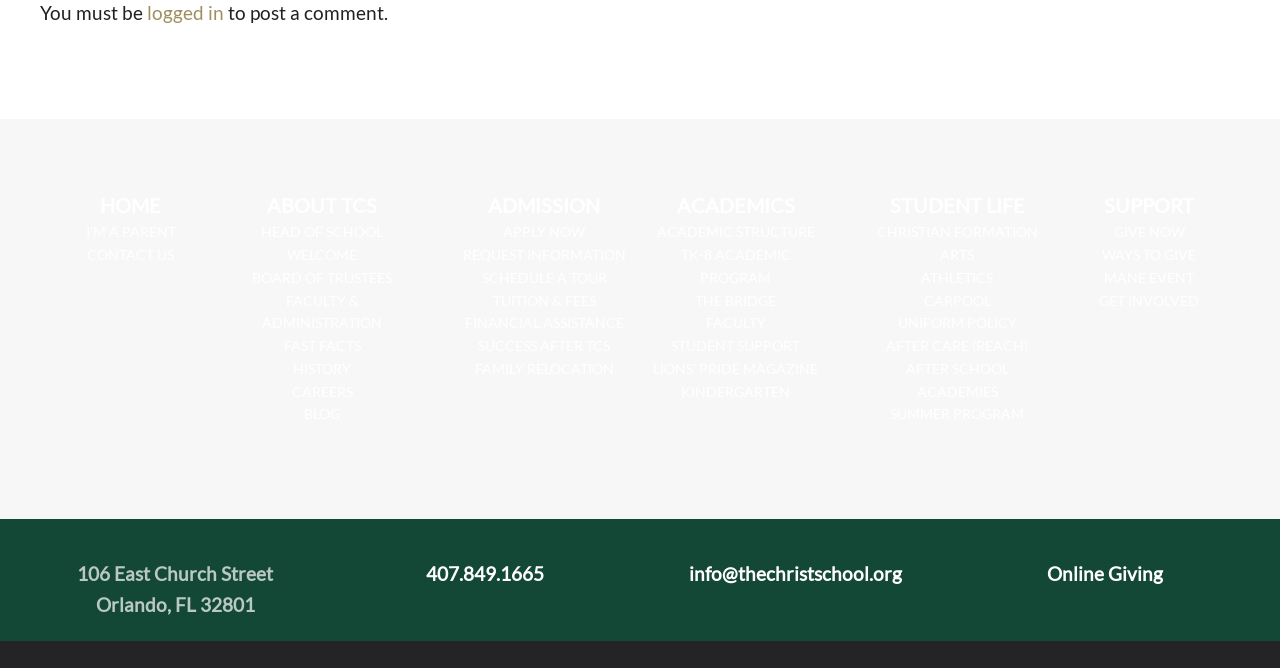Using the element description Academics, predict the bounding box coordinates for the UI element. Provide the coordinates in (top-left x, top-left y, bottom-right x, bottom-right y) format with values ranging from 0 to 1.

[0.529, 0.289, 0.621, 0.325]